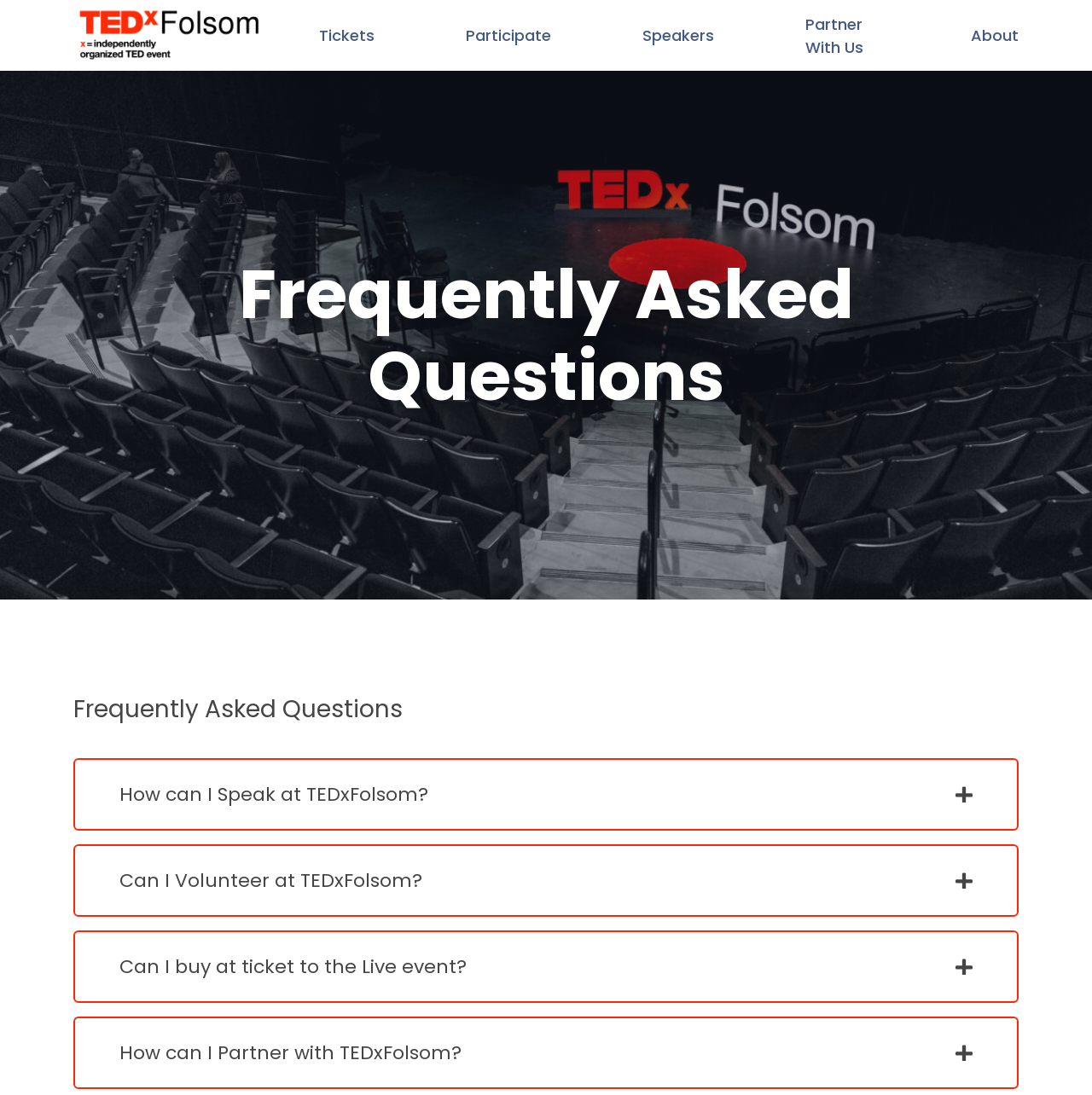Locate the bounding box coordinates of the element that needs to be clicked to carry out the instruction: "Click on the 'Business' category". The coordinates should be given as four float numbers ranging from 0 to 1, i.e., [left, top, right, bottom].

None